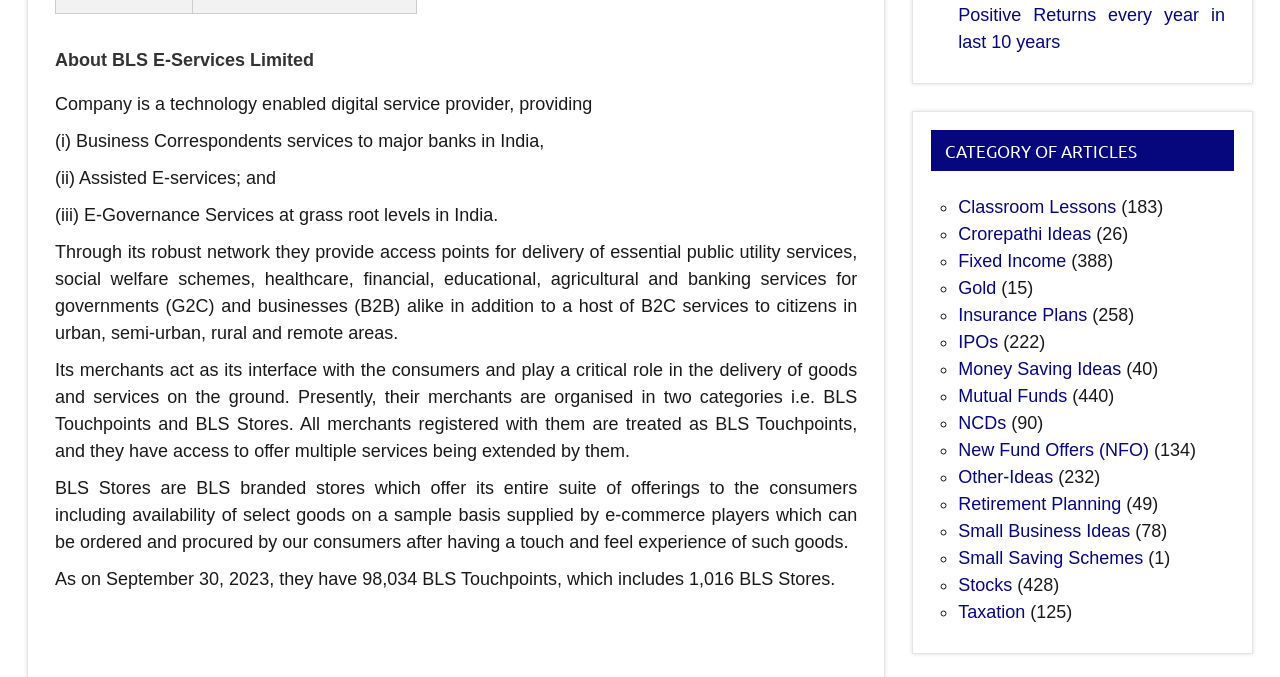Using the information in the image, give a detailed answer to the following question: What is the company's main business?

Based on the text, the company is a technology enabled digital service provider, providing various services such as Business Correspondents services, Assisted E-services, and E-Governance Services.